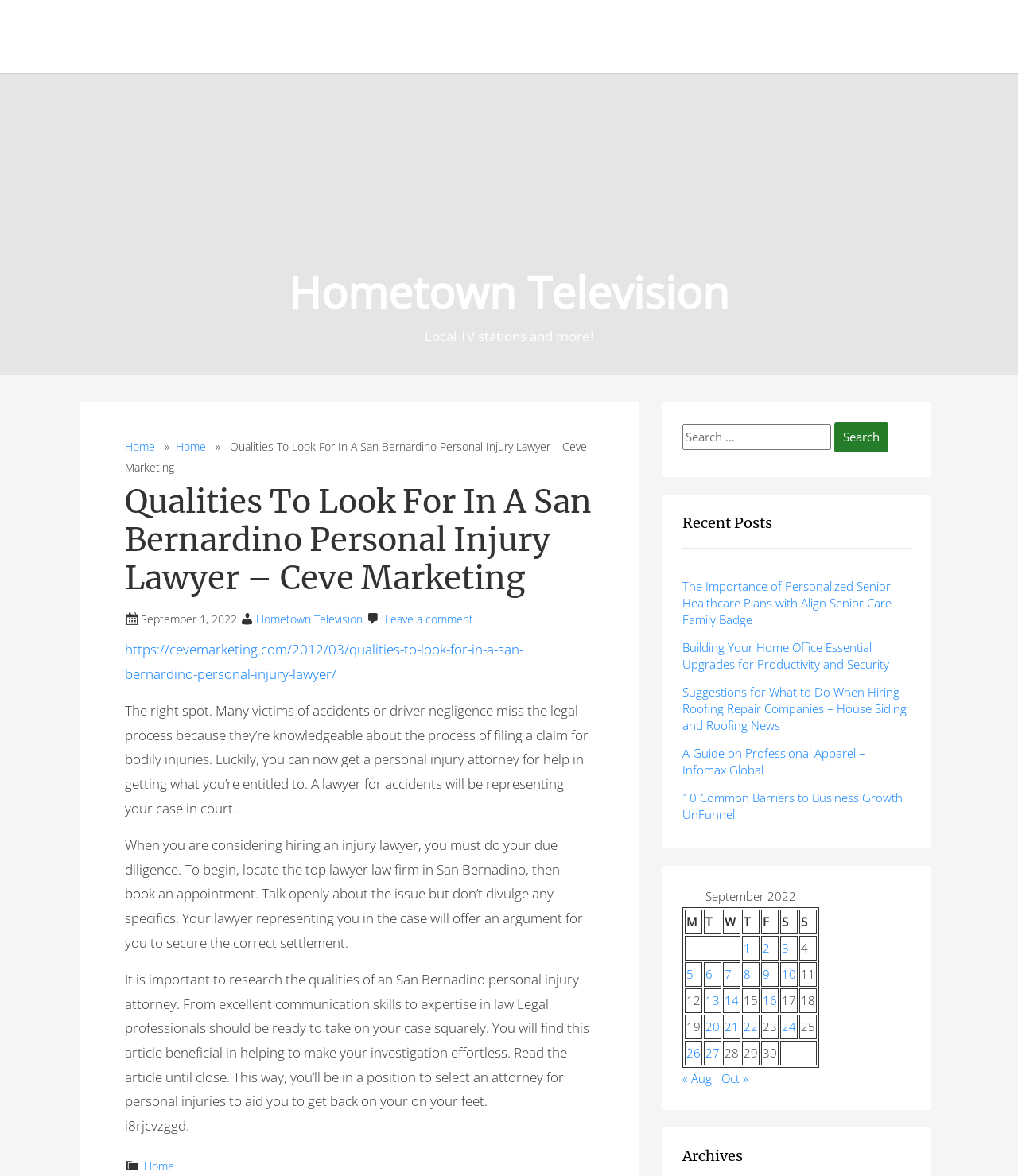What is the location mentioned in the article?
Respond to the question with a single word or phrase according to the image.

San Bernardino